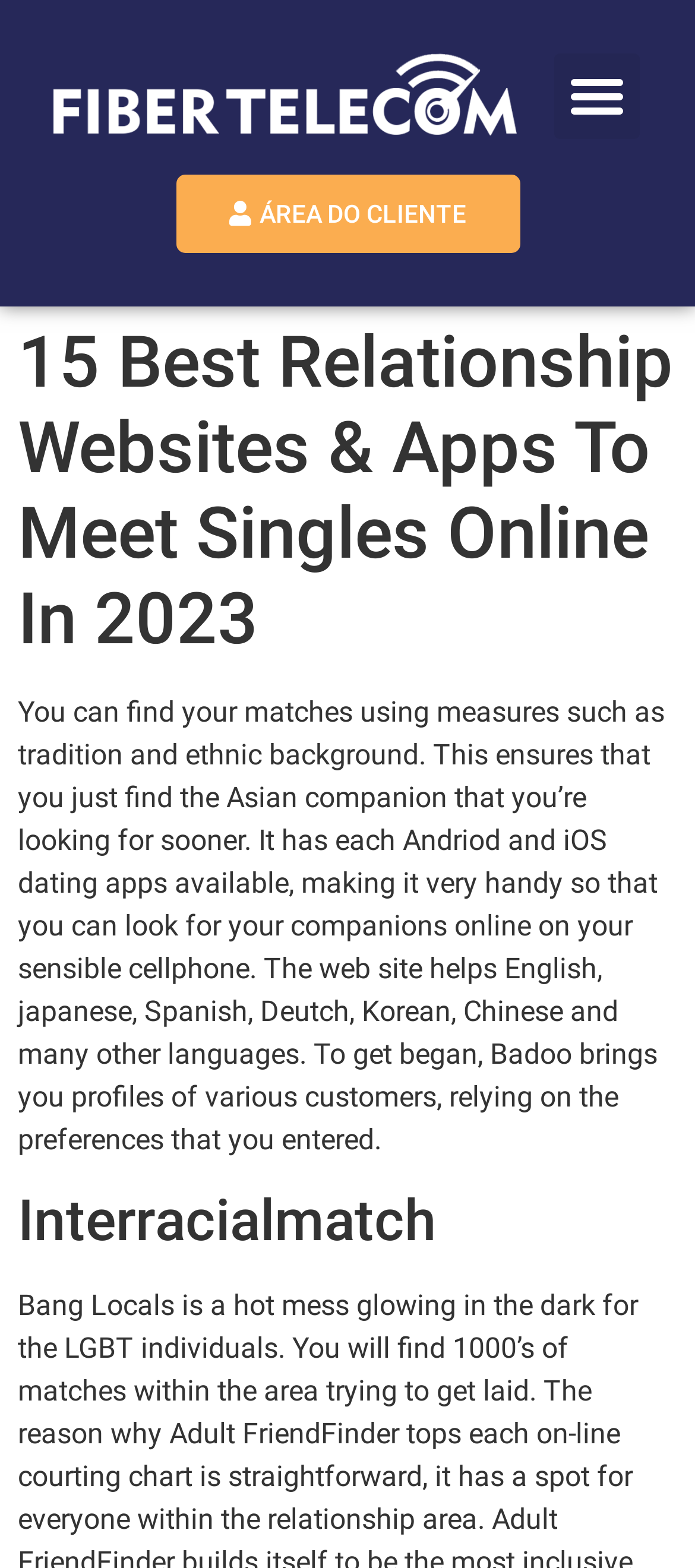Determine the primary headline of the webpage.

15 Best Relationship Websites & Apps To Meet Singles Online In 2023